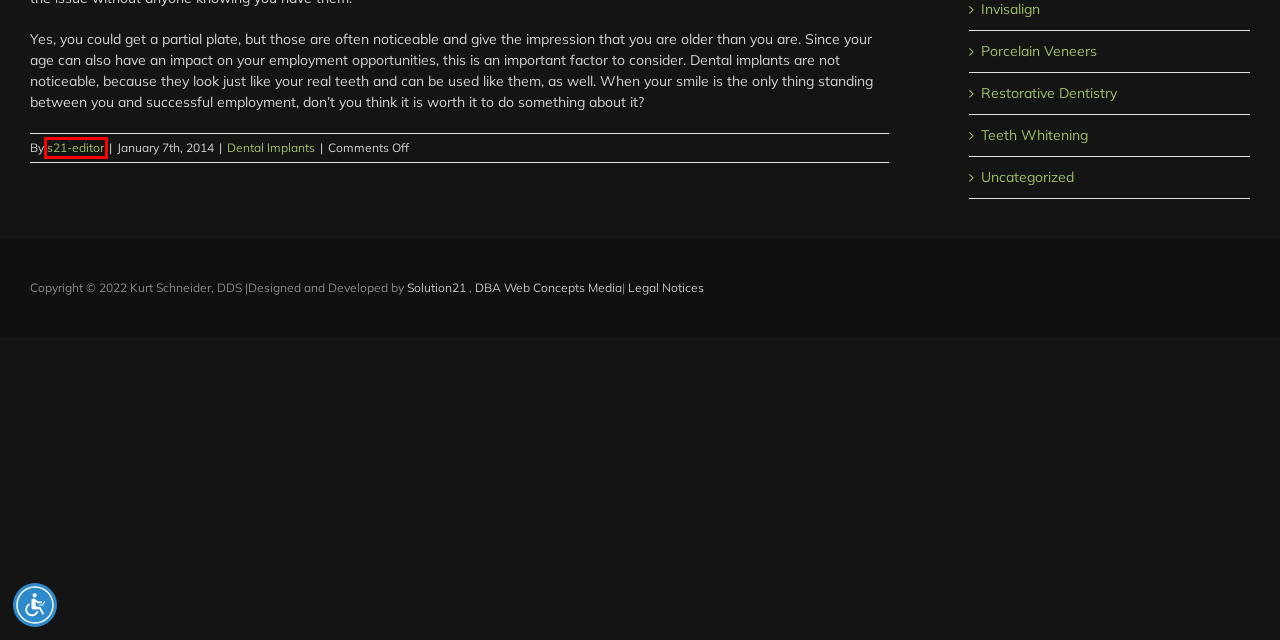A screenshot of a webpage is provided, featuring a red bounding box around a specific UI element. Identify the webpage description that most accurately reflects the new webpage after interacting with the selected element. Here are the candidates:
A. Restorative Dentistry Archives - Kurt Schneider, DDS
B. Legal Notices - Kurt Schneider, DDS
C. Digital Marketing Agency Los Angeles | Web Concept Media
D. s21-editor, Author at Kurt Schneider, DDS
E. Uncategorized Archives - Kurt Schneider, DDS
F. Teeth Whitening Archives - Kurt Schneider, DDS
G. Web Design Internet Marketing Company - Solution21, Inc.
H. Porcelain Veneers Archives - Kurt Schneider, DDS

D